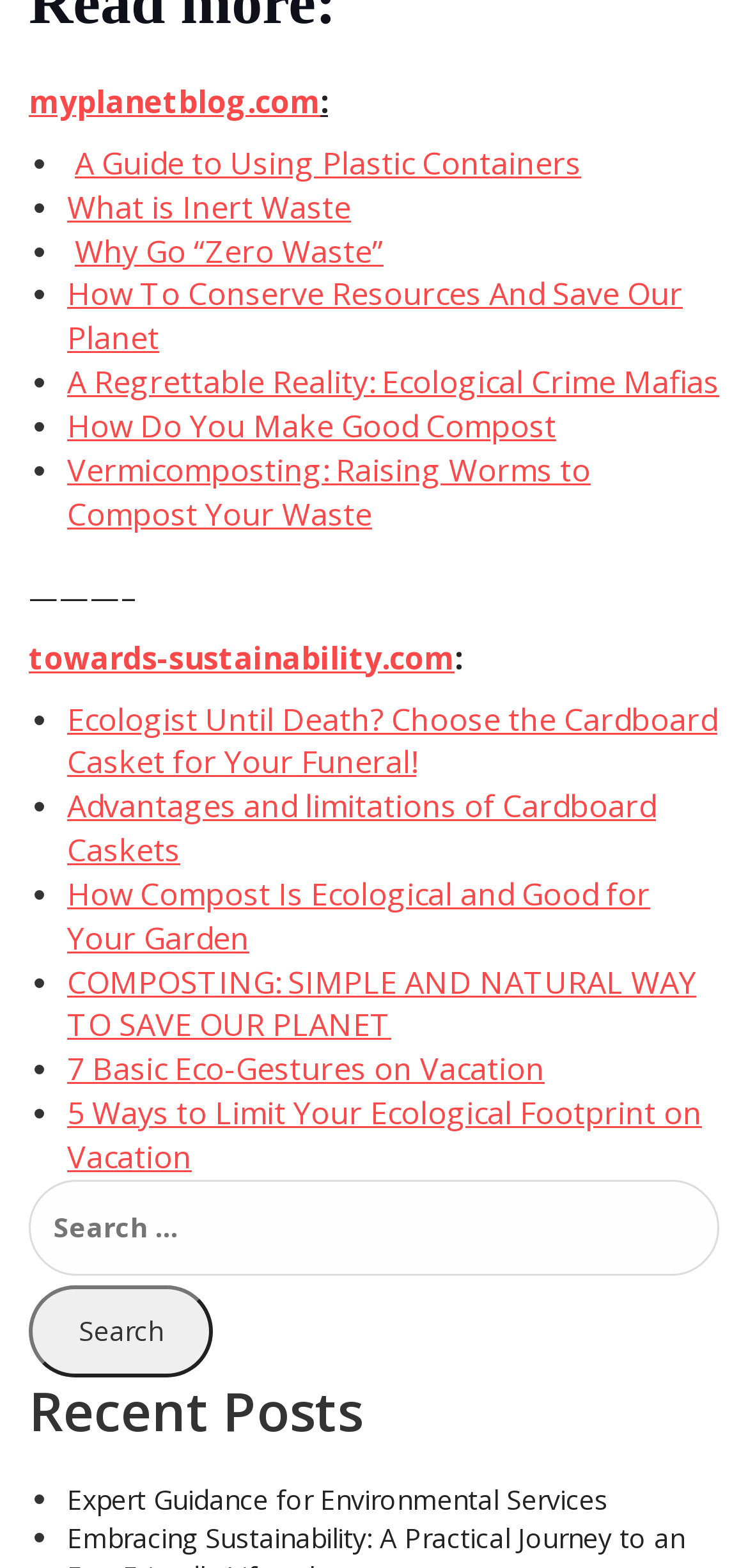Determine the bounding box coordinates of the section I need to click to execute the following instruction: "Visit 'A Guide to Using Plastic Containers'". Provide the coordinates as four float numbers between 0 and 1, i.e., [left, top, right, bottom].

[0.1, 0.09, 0.777, 0.117]